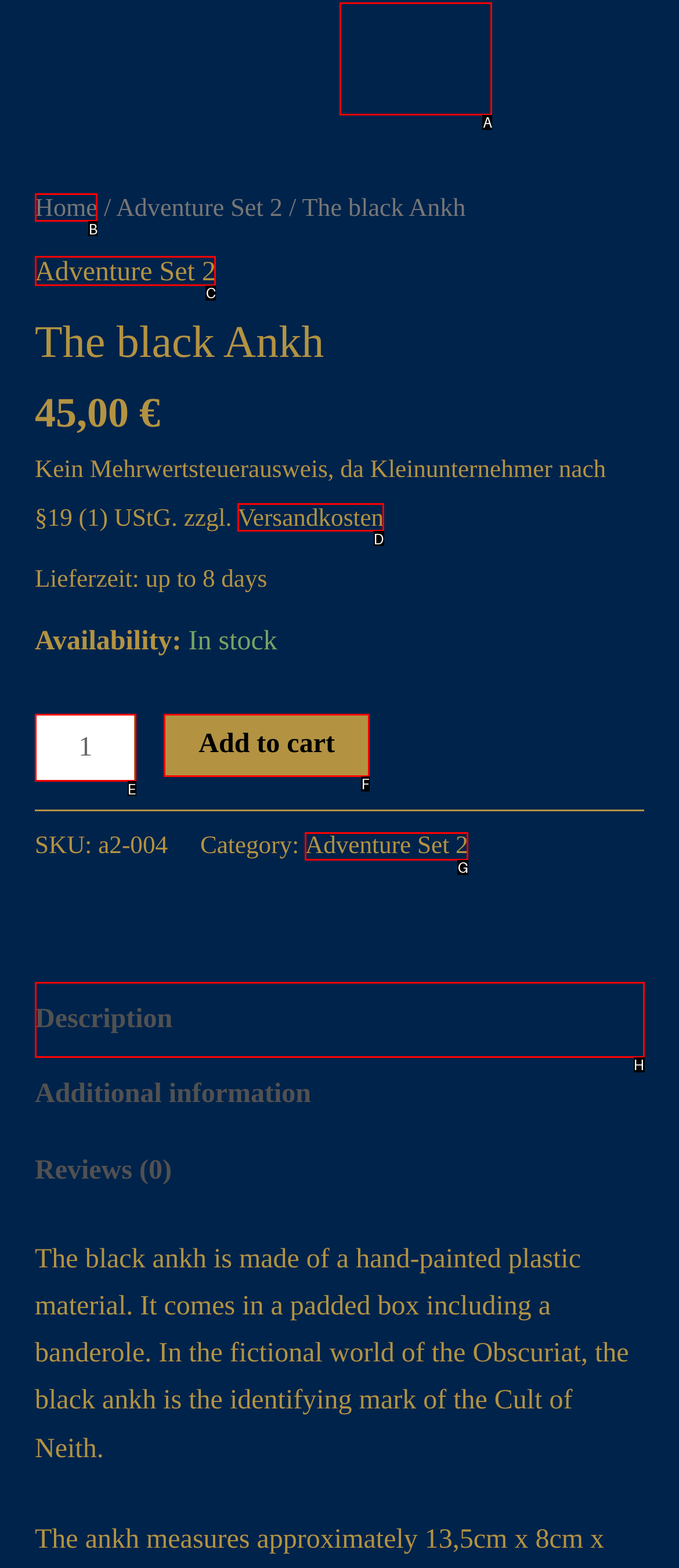Which UI element should you click on to achieve the following task: Click the 'Versandkosten' link? Provide the letter of the correct option.

D